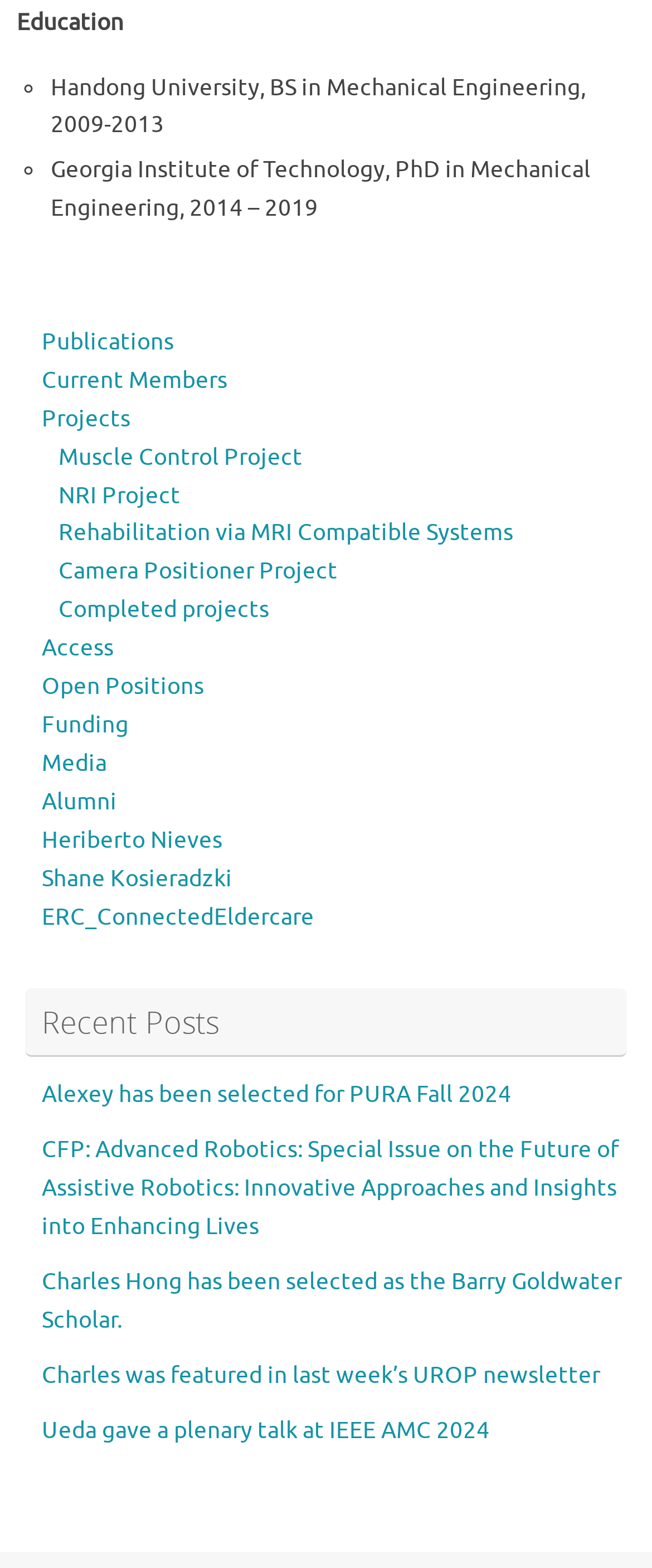Highlight the bounding box coordinates of the region I should click on to meet the following instruction: "Learn about Heriberto Nieves".

[0.064, 0.527, 0.341, 0.545]